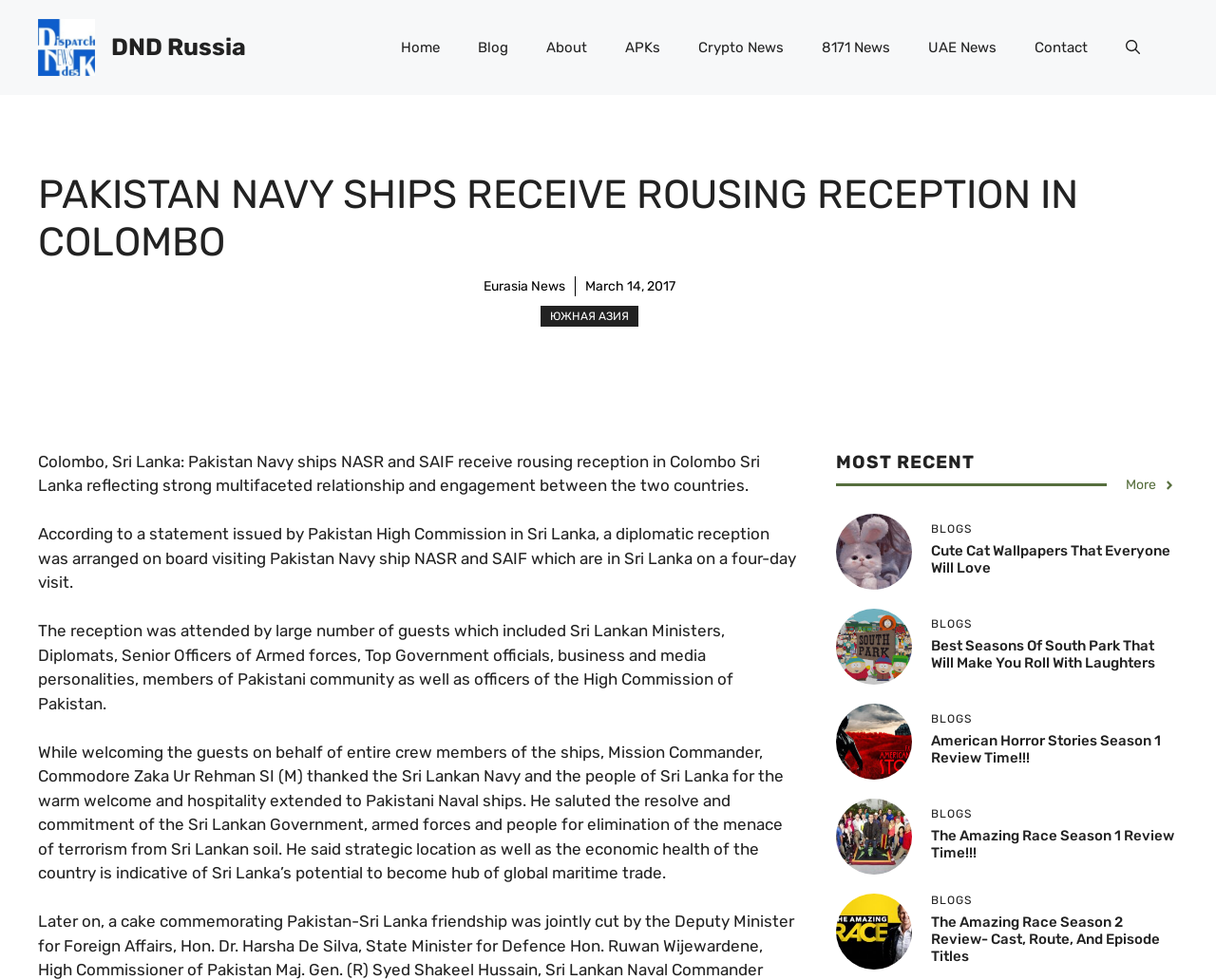Please provide the bounding box coordinates for the UI element as described: "alt="Cute Cat Wallpapers"". The coordinates must be four floats between 0 and 1, represented as [left, top, right, bottom].

[0.688, 0.552, 0.75, 0.572]